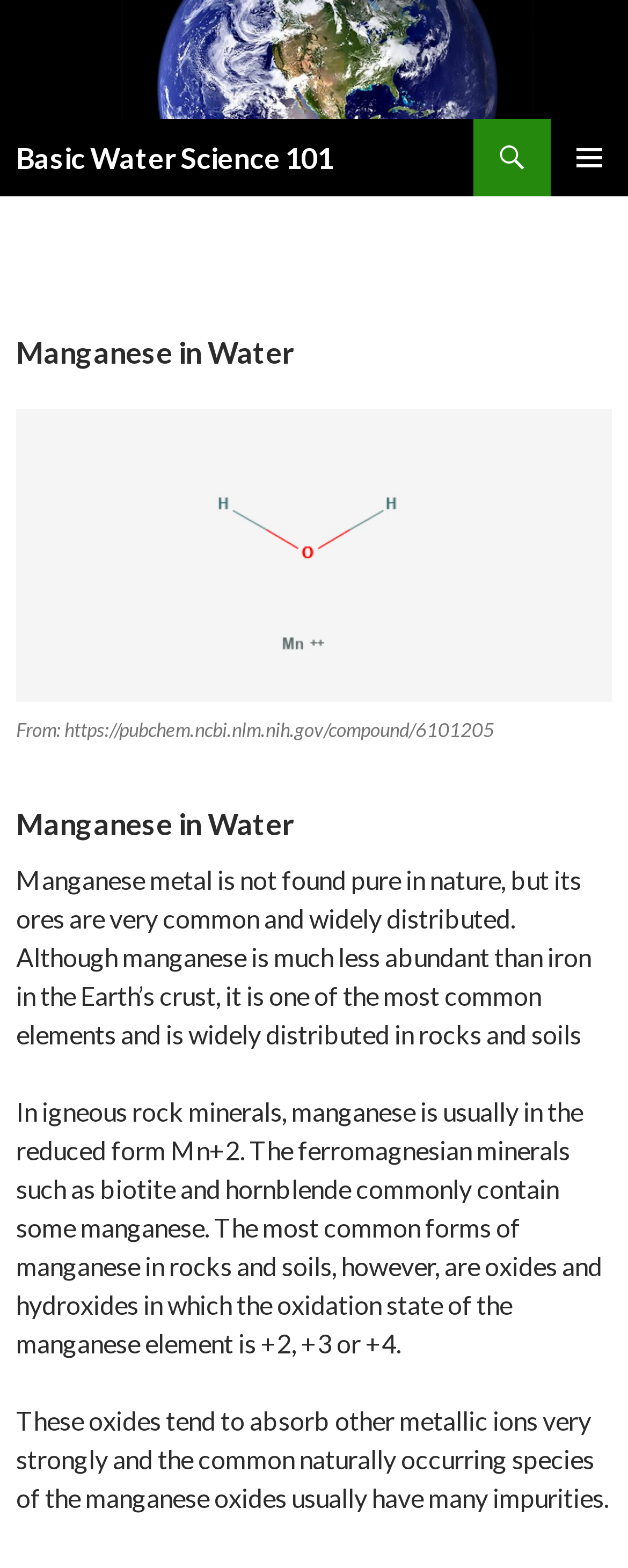Please find the bounding box for the UI element described by: "Primary Menu".

[0.877, 0.076, 1.0, 0.126]